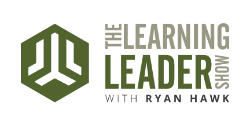Create an elaborate description of the image, covering every aspect.

The image features the logo of "The Learning Leader Show," hosted by Ryan Hawk. The design showcases a distinctive hexagonal shape with a stylized emblem that embodies the themes of leadership and learning. The show's title is prominently displayed at the top in a modern font, reinforcing its focus on personal and professional development. Below the title, "with Ryan Hawk" is featured, highlighting the host's central role in guiding discussions that aim to inspire and educate audiences on effective leadership practices. The color scheme, which includes earthy tones, adds a professional feel, aligning with the show's objective of fostering thoughtful dialogue around leadership excellence.